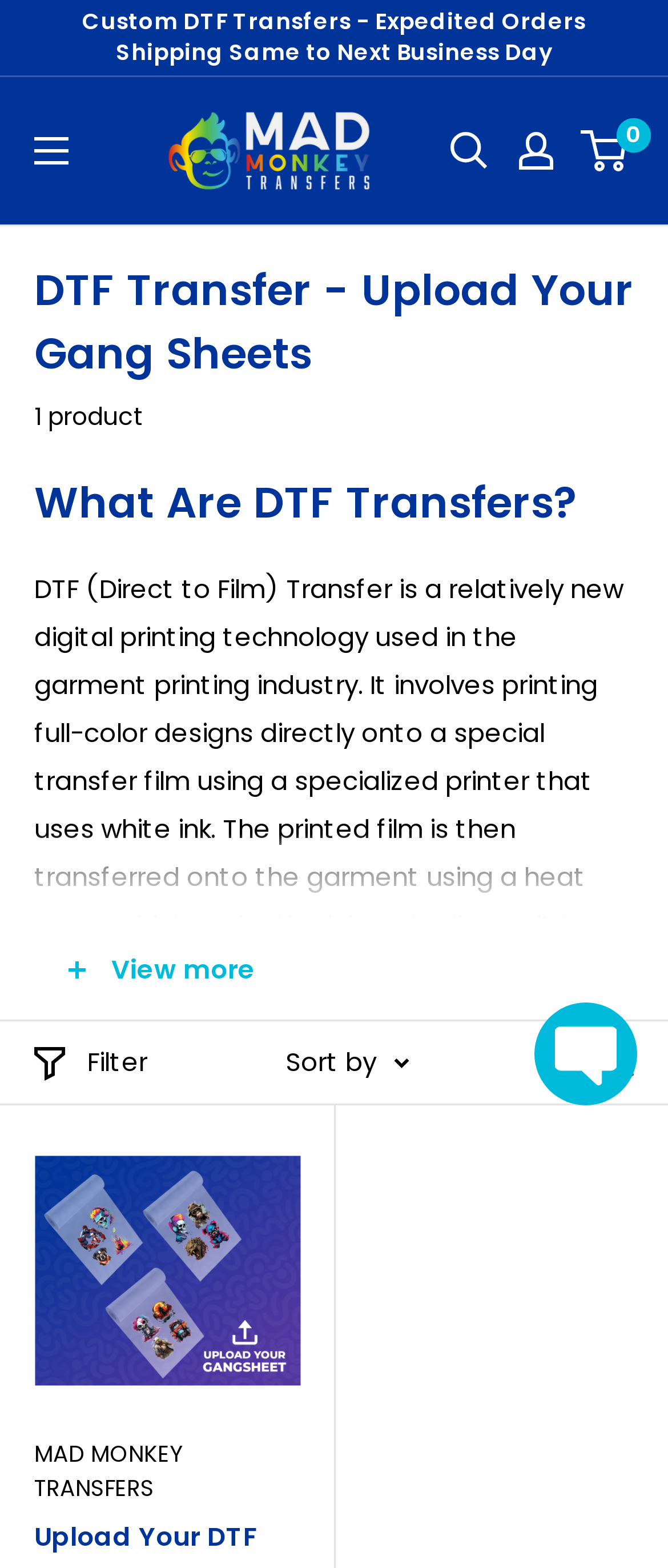What is the purpose of the heat press in DTF transfers?
Give a single word or phrase answer based on the content of the image.

Melt ink and adhere to fabric